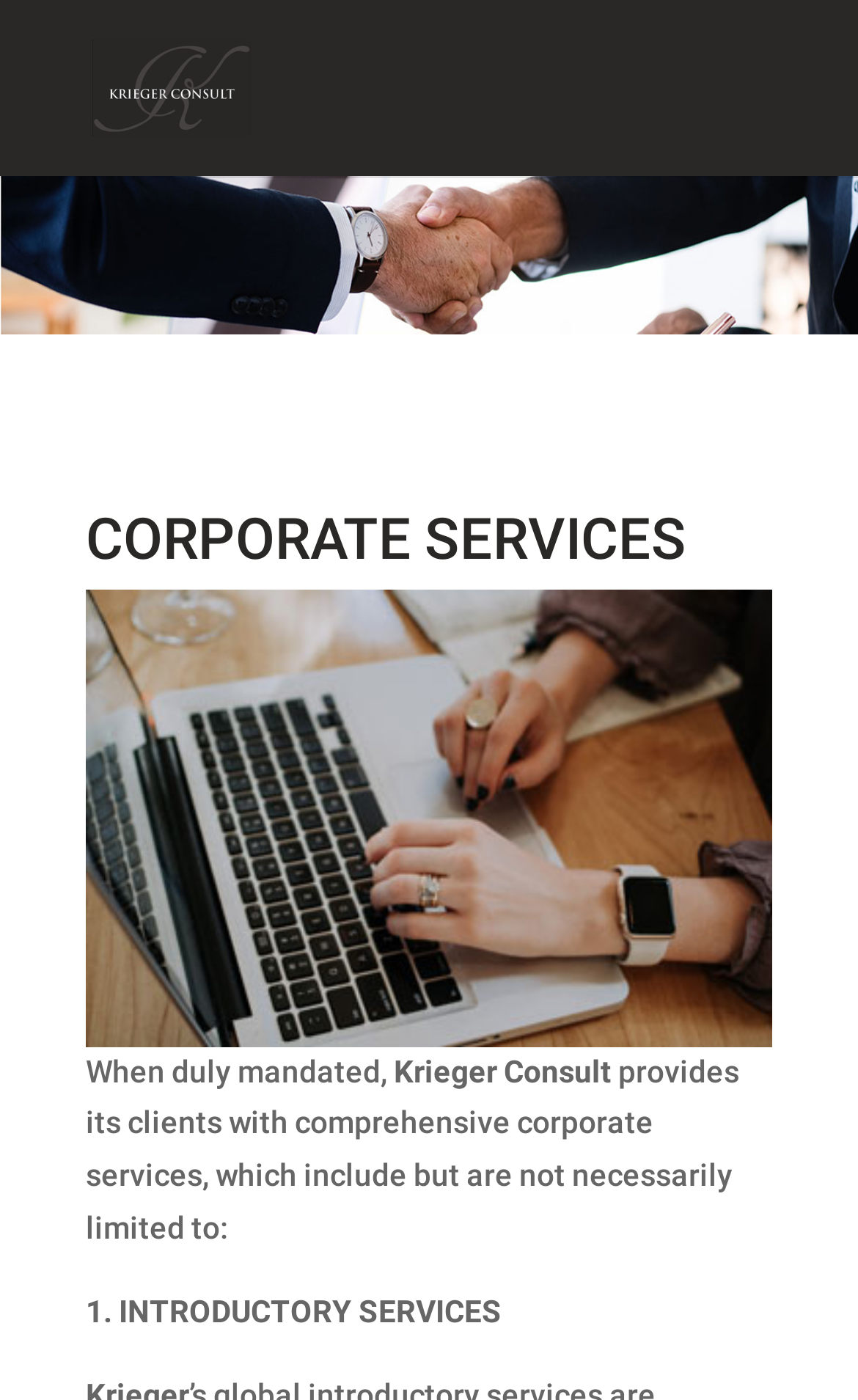Using the element description: "alt="Krieger Consult"", determine the bounding box coordinates. The coordinates should be in the format [left, top, right, bottom], with values between 0 and 1.

[0.108, 0.048, 0.293, 0.073]